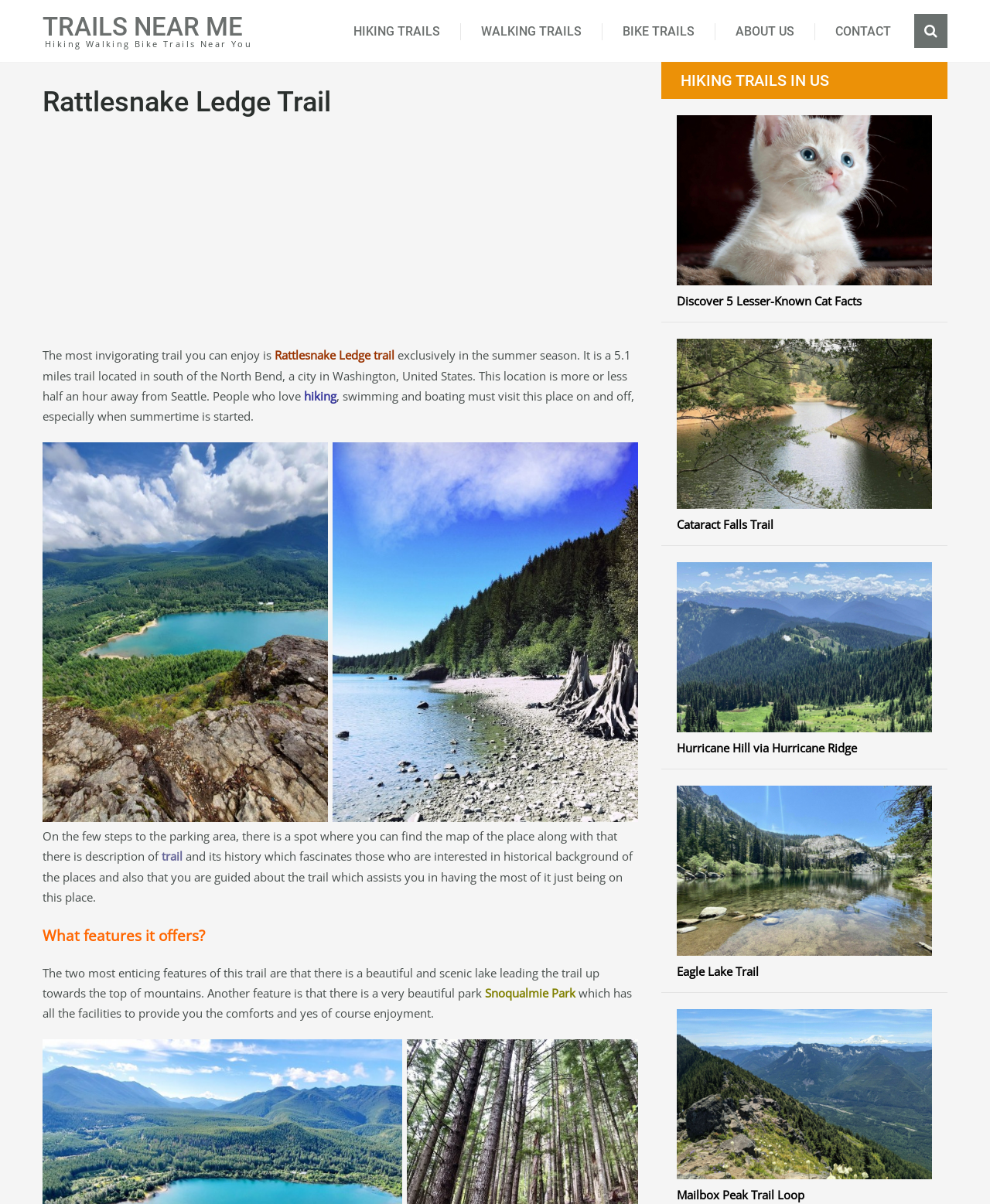Could you find the bounding box coordinates of the clickable area to complete this instruction: "Click on HIKING TRAILS"?

[0.337, 0.019, 0.466, 0.034]